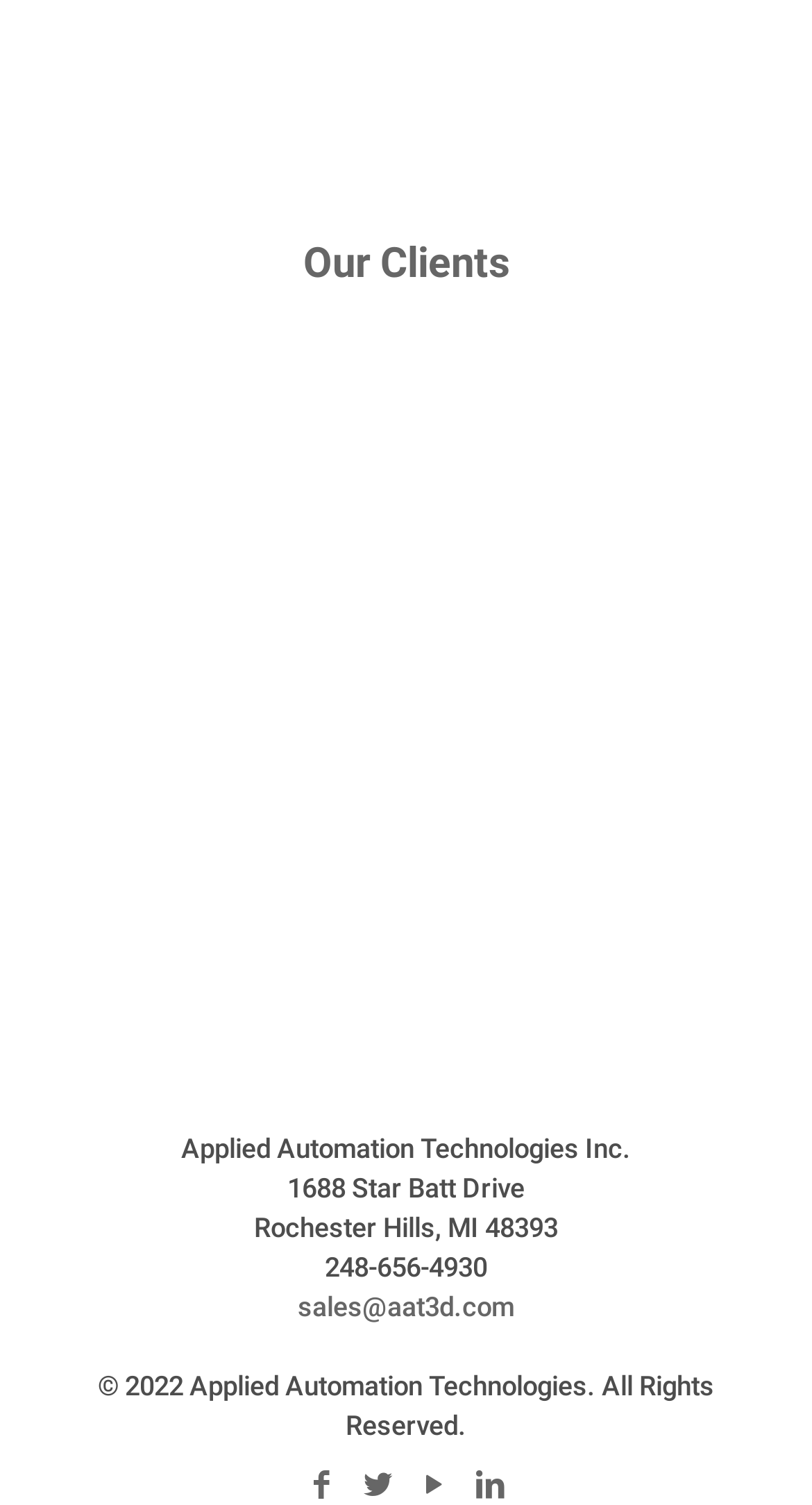Use a single word or phrase to respond to the question:
How many social media links are present at the bottom of the page?

4